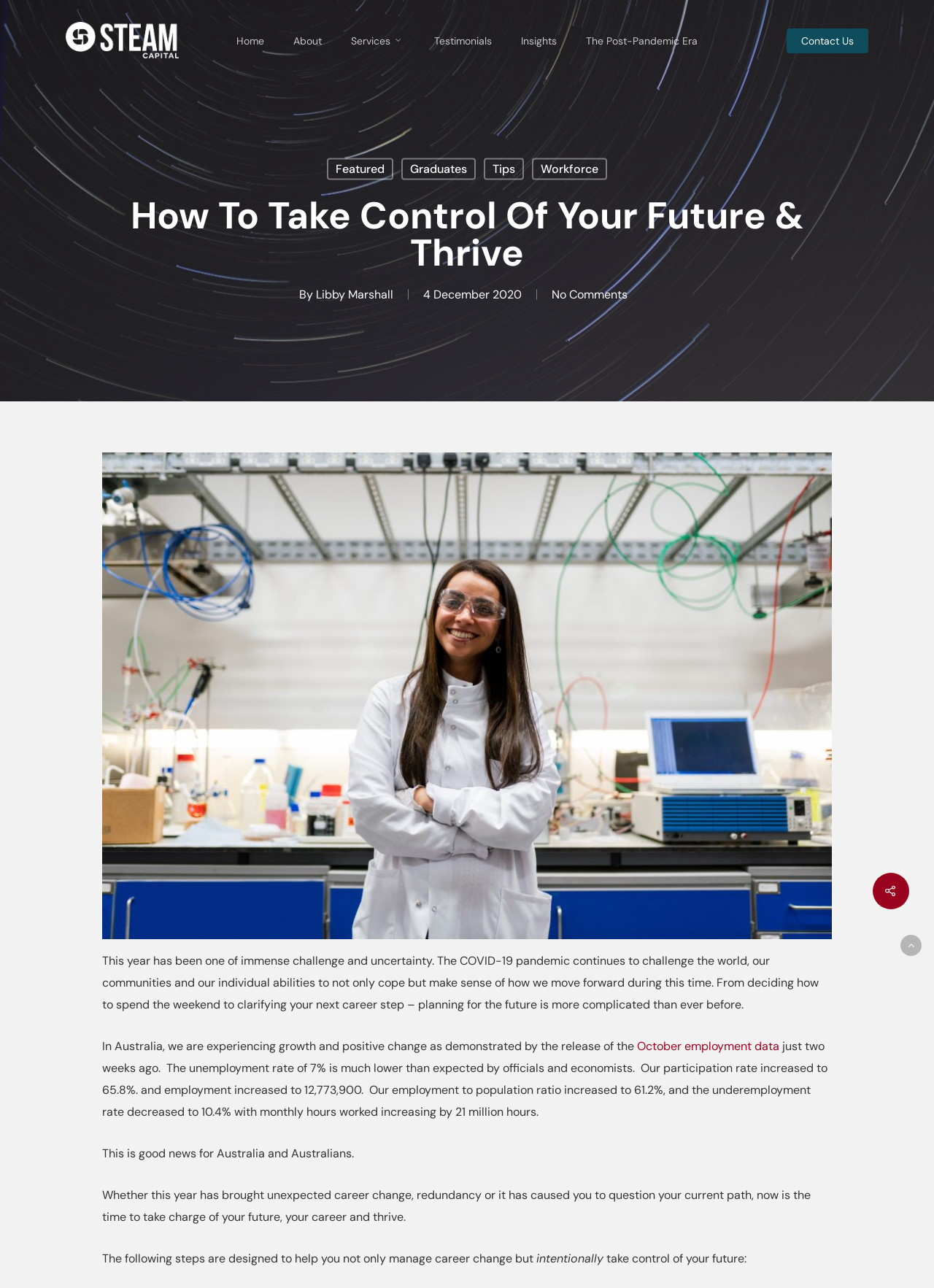Select the bounding box coordinates of the element I need to click to carry out the following instruction: "Click on Home".

[0.253, 0.027, 0.283, 0.035]